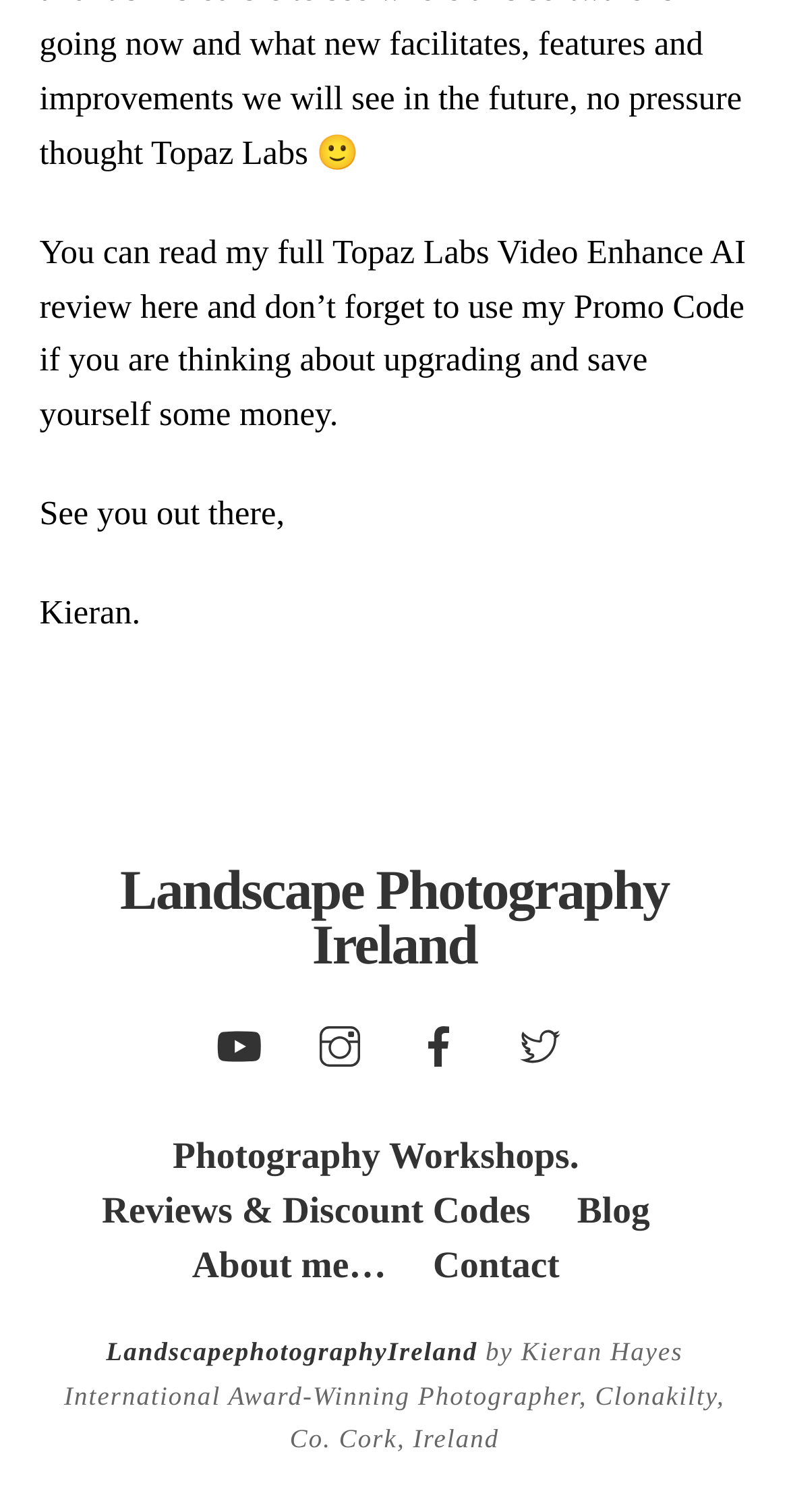Please locate the bounding box coordinates of the element that should be clicked to complete the given instruction: "Contact the photographer".

[0.549, 0.823, 0.709, 0.85]